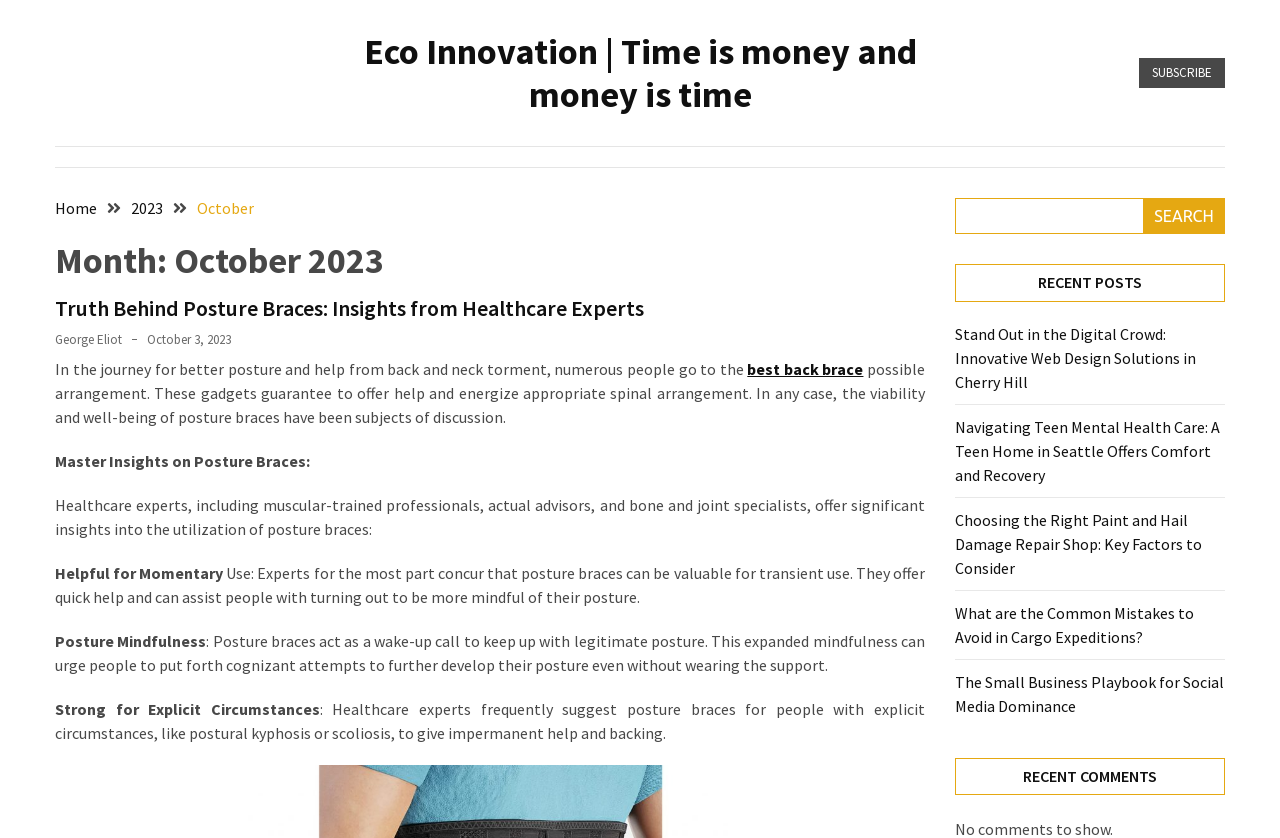Based on the image, please respond to the question with as much detail as possible:
What is the purpose of posture braces according to healthcare experts?

I read the text under the heading 'Truth Behind Posture Braces: Insights from Healthcare Experts' and found that healthcare experts suggest that posture braces can be helpful for temporary use and can increase posture mindfulness.